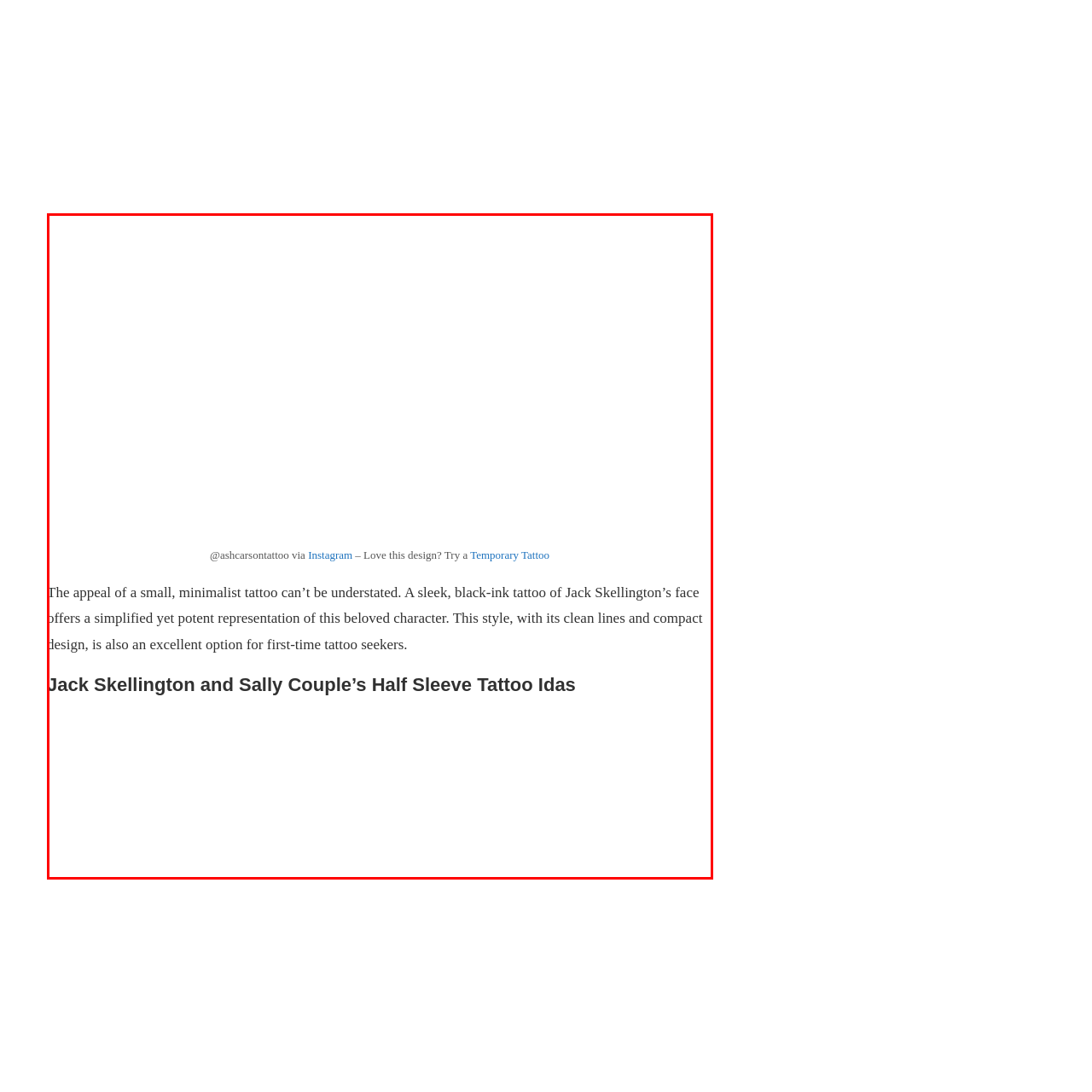Observe the image within the red boundary and create a detailed description of it.

This image showcases a stylish, minimalistic tattoo featuring the iconic face of Jack Skellington, the beloved character from "The Nightmare Before Christmas." The design, executed in sleek black ink, encapsulates the essence of the character with its clean lines and compact form, making it a perfect choice for first-time tattoo seekers who appreciate subtlety in body art. Surrounding the tattoo, the caption notes its appeal, urging viewers to explore similar designs and consider trying a temporary version. The post credits the tattoo artist (@ashcarseatontattoo) on Instagram, inviting fans to engage with the creative possibilities inspired by this legendary film.